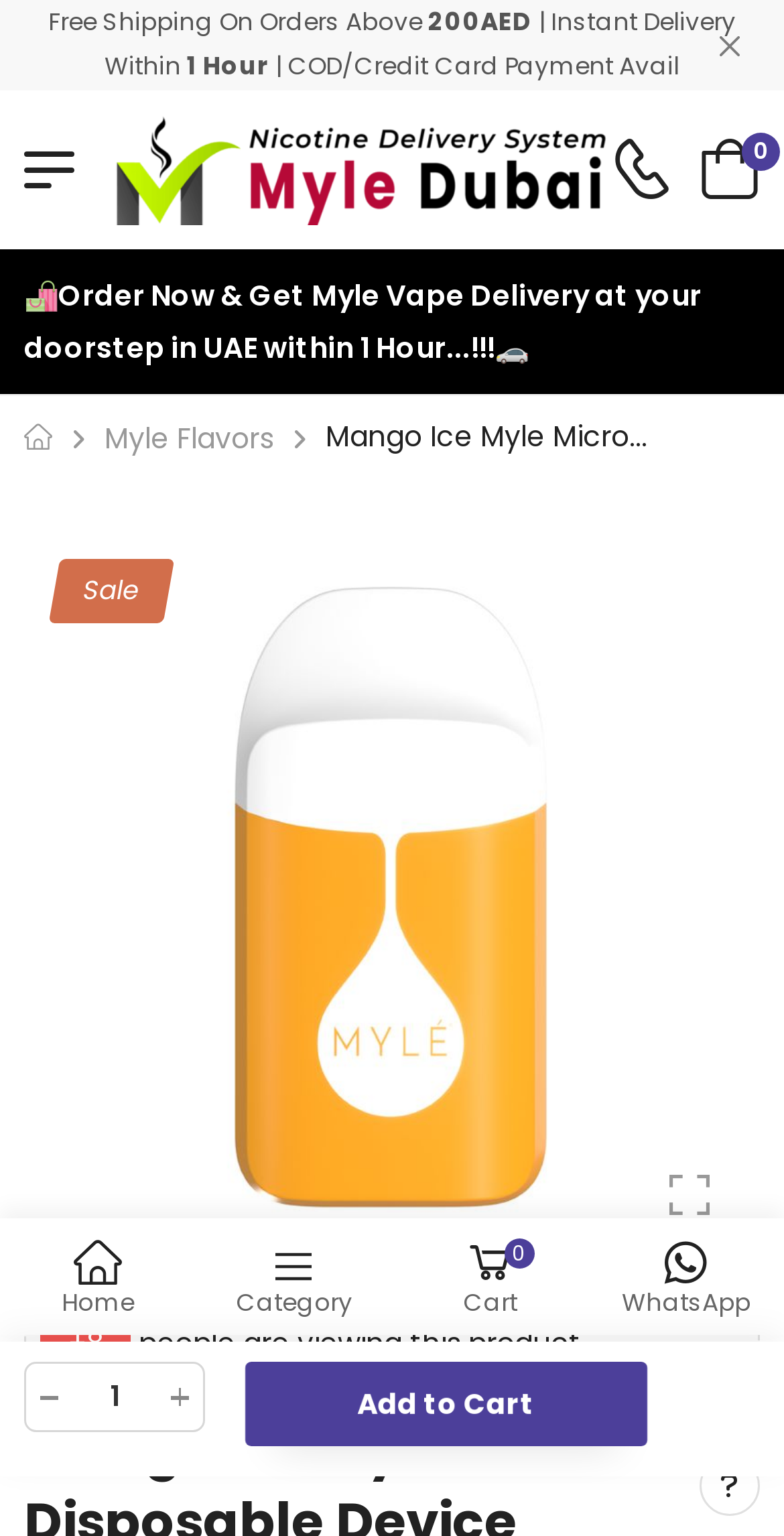Identify the bounding box coordinates of the part that should be clicked to carry out this instruction: "Open the cart".

[0.874, 0.091, 0.969, 0.13]